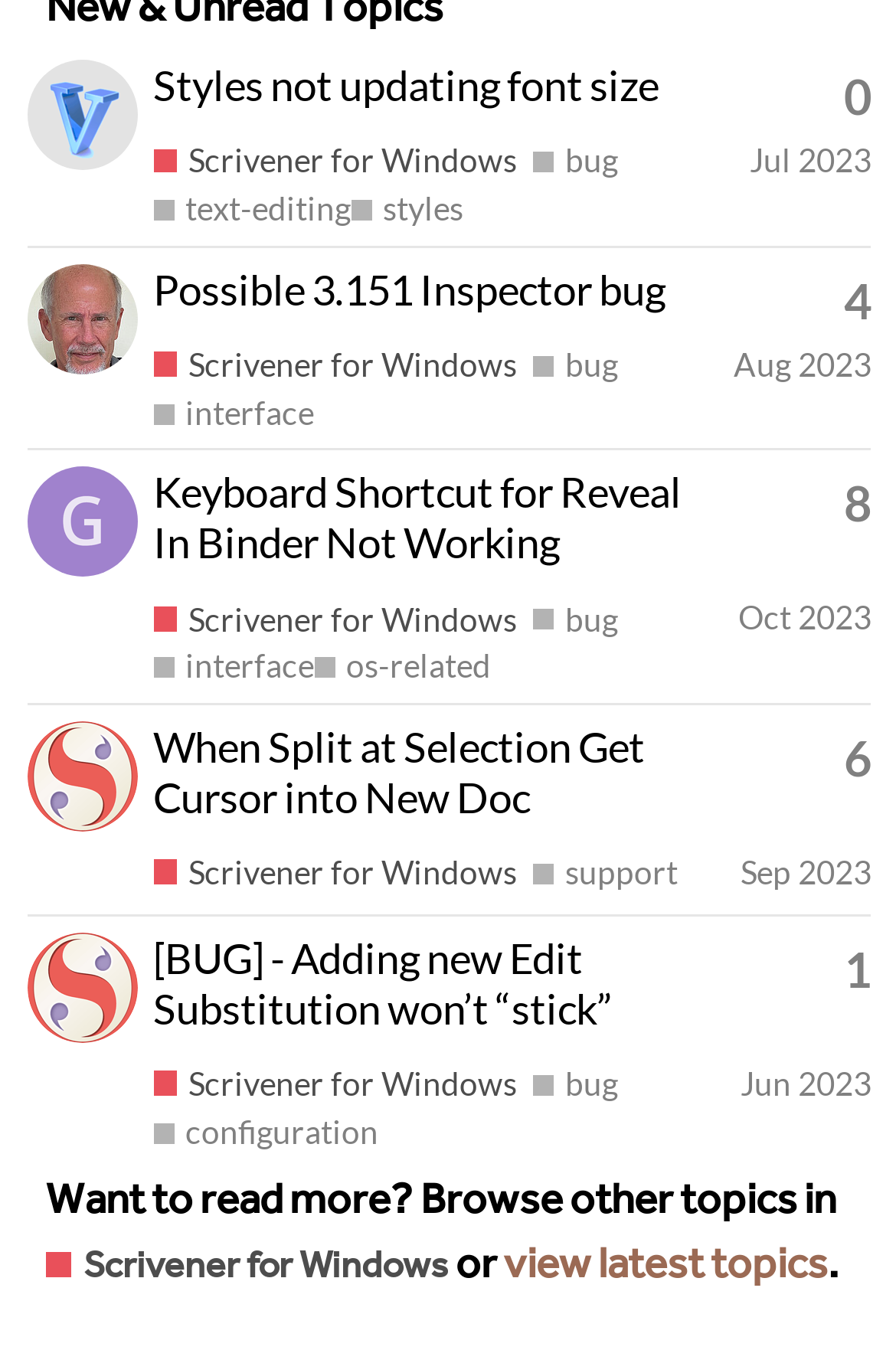Find the bounding box coordinates of the element you need to click on to perform this action: 'View Vincent's profile'. The coordinates should be represented by four float values between 0 and 1, in the format [left, top, right, bottom].

[0.03, 0.065, 0.153, 0.097]